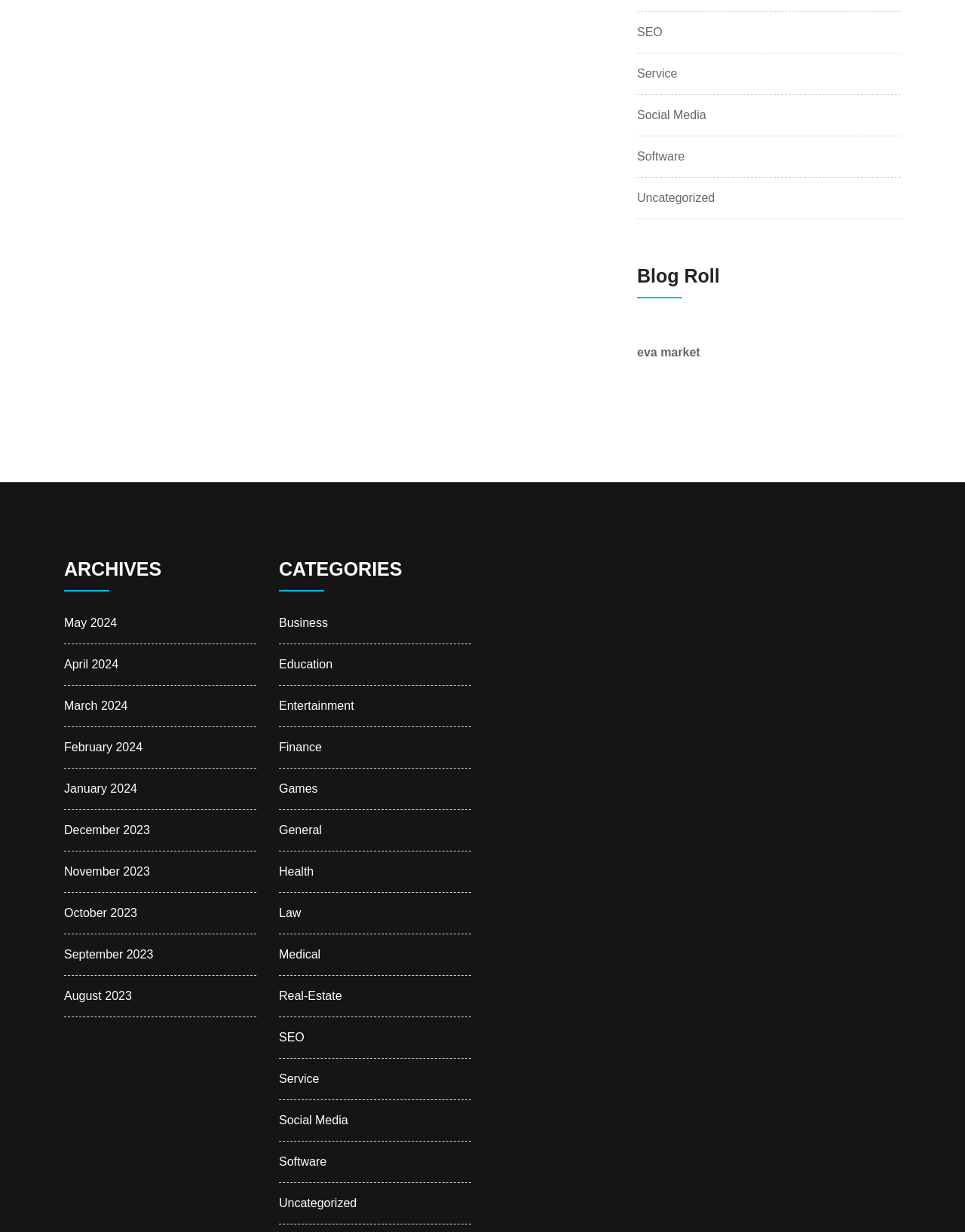Can you show the bounding box coordinates of the region to click on to complete the task described in the instruction: "Click on SEO link"?

[0.66, 0.019, 0.687, 0.034]